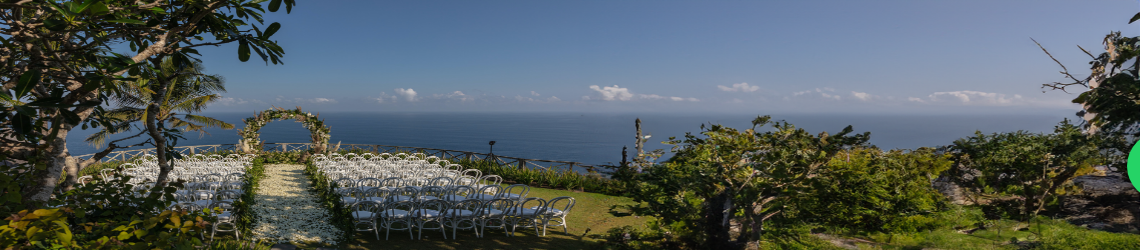Give a detailed account of the visual content in the image.

This captivating image showcases an idyllic wedding setup in Nerja, bathed in the bright glow of summer. A meticulously arranged aisle of white chairs leads towards an elegant floral arch, perfectly positioned to frame the breathtaking view of the vast Mediterranean sea. Lush greenery and tropical trees encircle the scene, enhancing the natural beauty of the outdoor venue. The clear blue sky above, with just a few wispy clouds, promises a lovely day for couples and guests alike, embodying the essence of sun-kissed romance that this season offers. Such a picturesque setting makes for unforgettable wedding moments amidst the vibrant atmosphere of summer in Nerja.